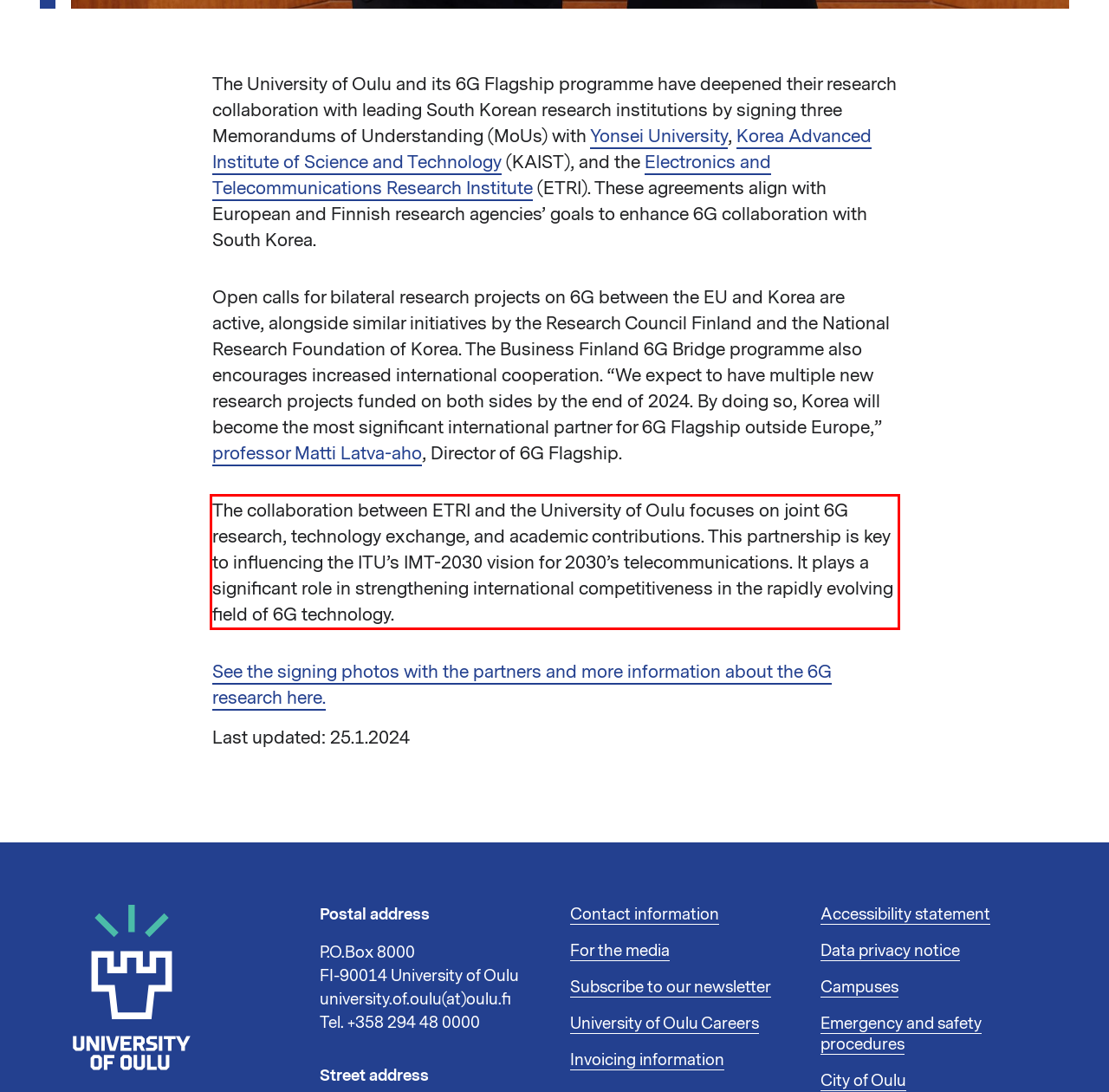Please perform OCR on the text content within the red bounding box that is highlighted in the provided webpage screenshot.

The collaboration between ETRI and the University of Oulu focuses on joint 6G research, technology exchange, and academic contributions. This partnership is key to influencing the ITU’s IMT-2030 vision for 2030’s telecommunications. It plays a significant role in strengthening international competitiveness in the rapidly evolving field of 6G technology.